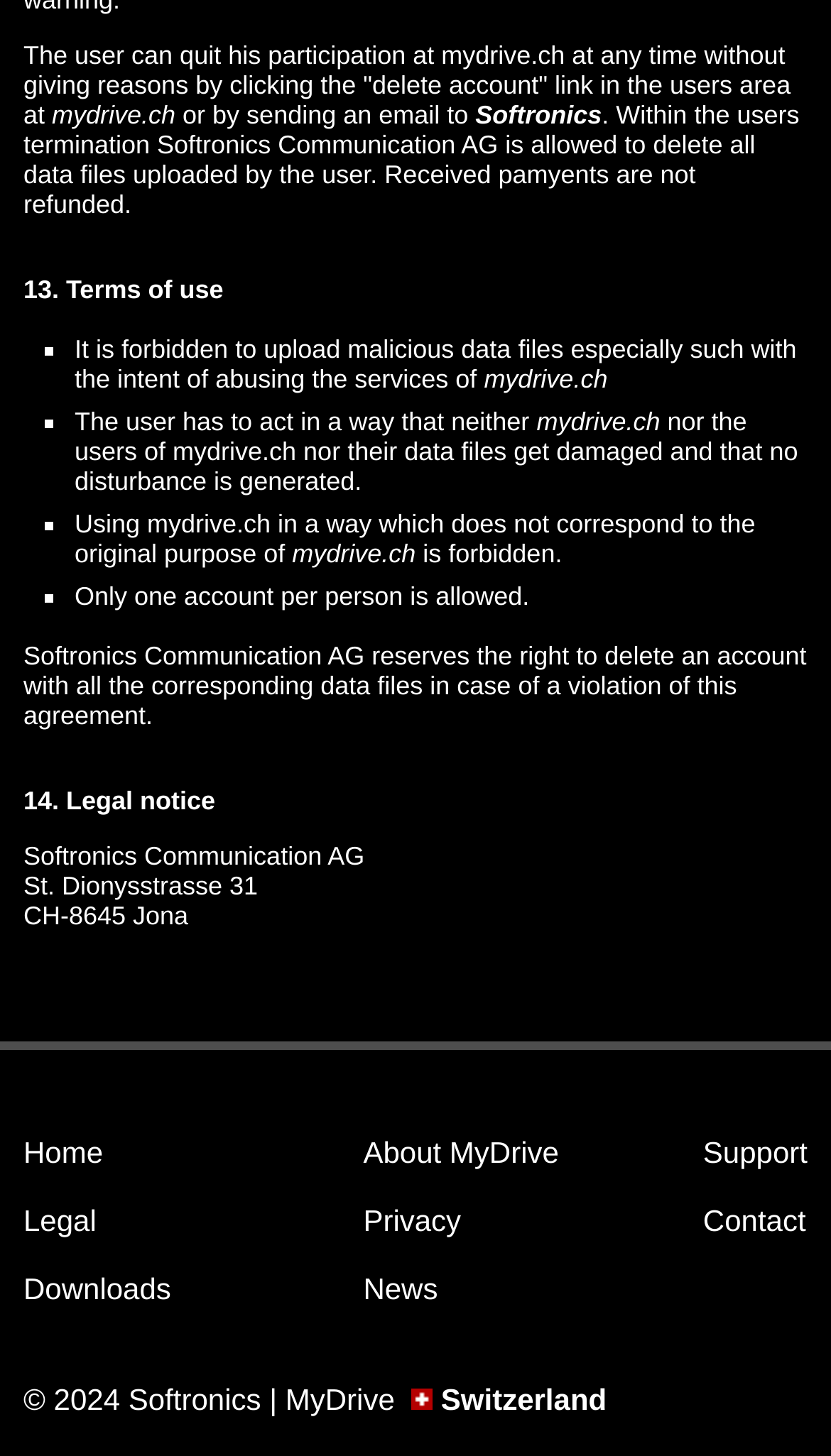What is the copyright year of the website?
Using the image, answer in one word or phrase.

2024